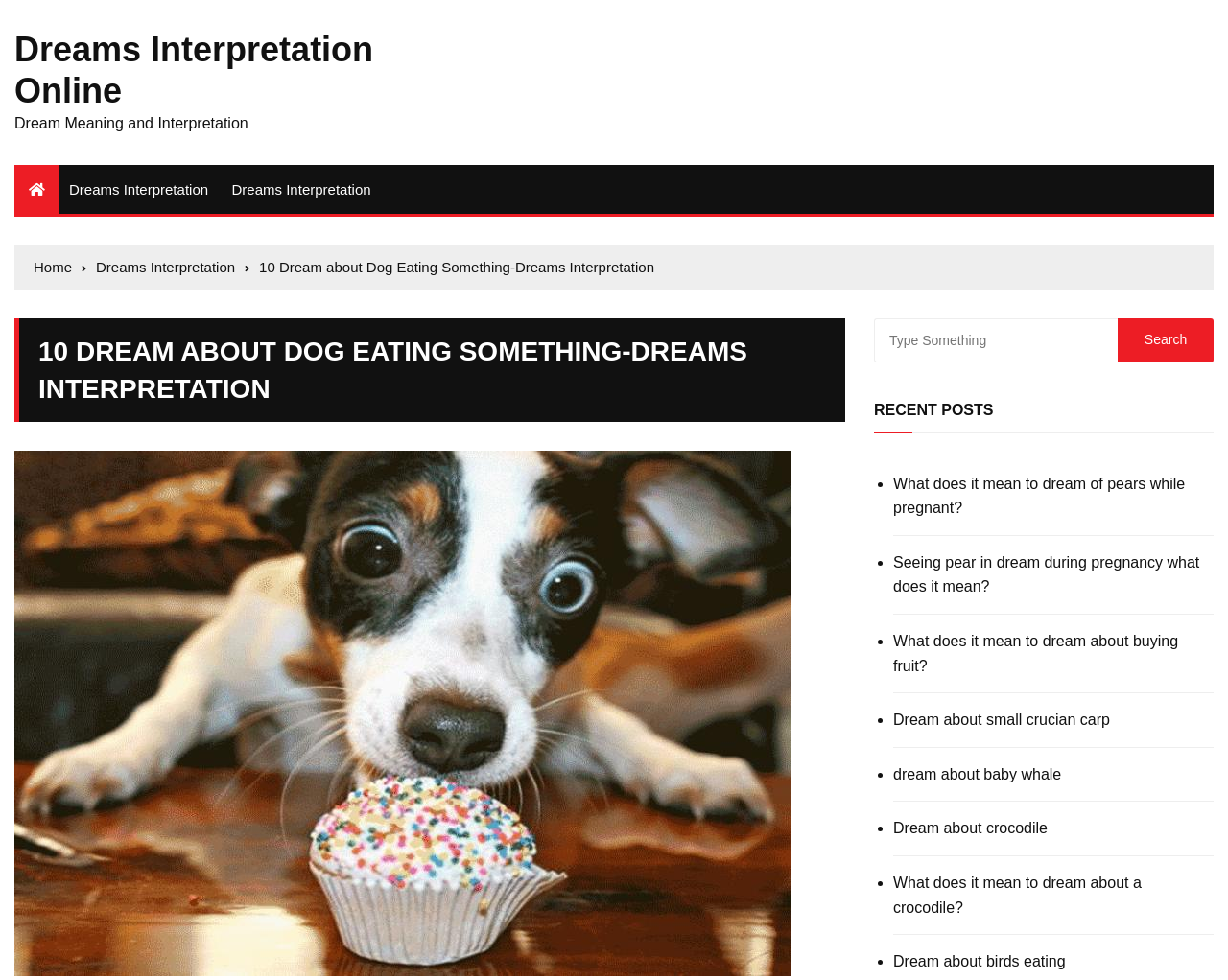Please answer the following question using a single word or phrase: 
What is the topic of the recent posts section?

Dreams